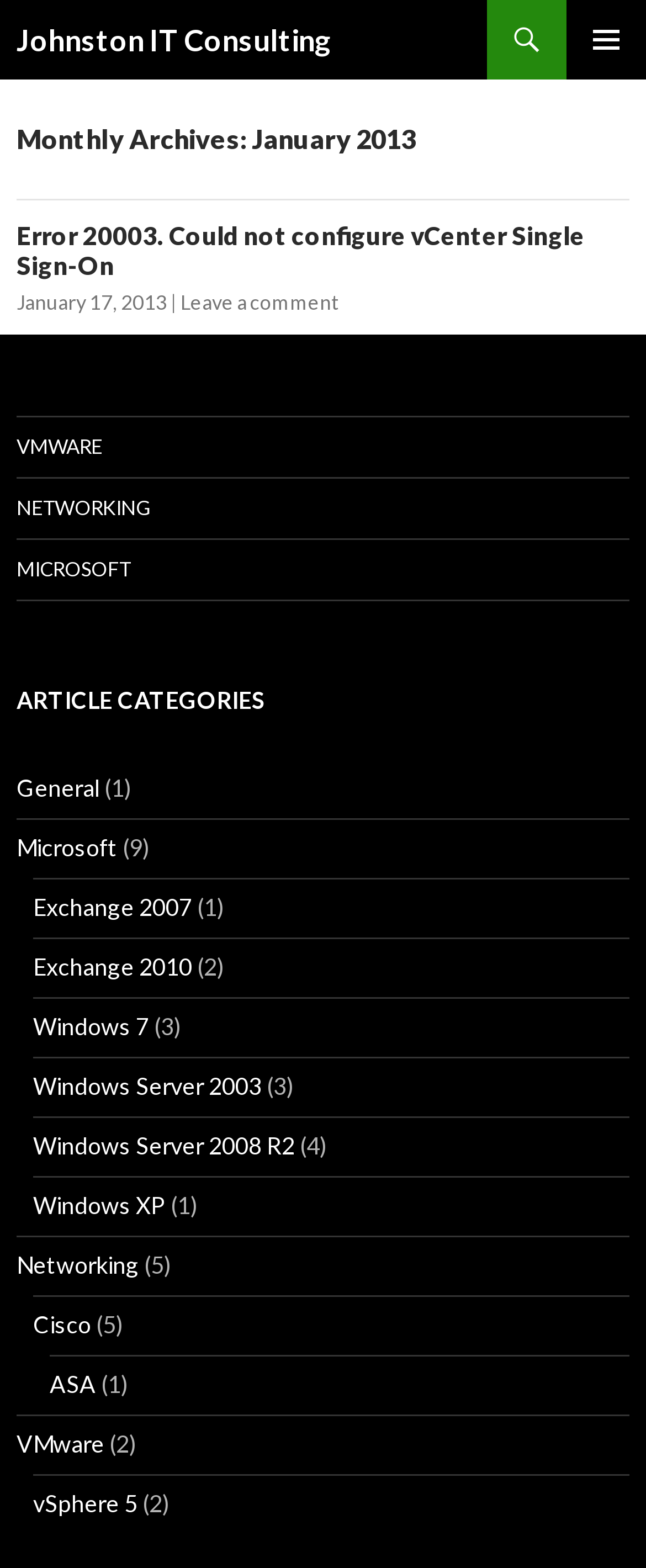Please give a concise answer to this question using a single word or phrase: 
How many VMware-related links are there?

2